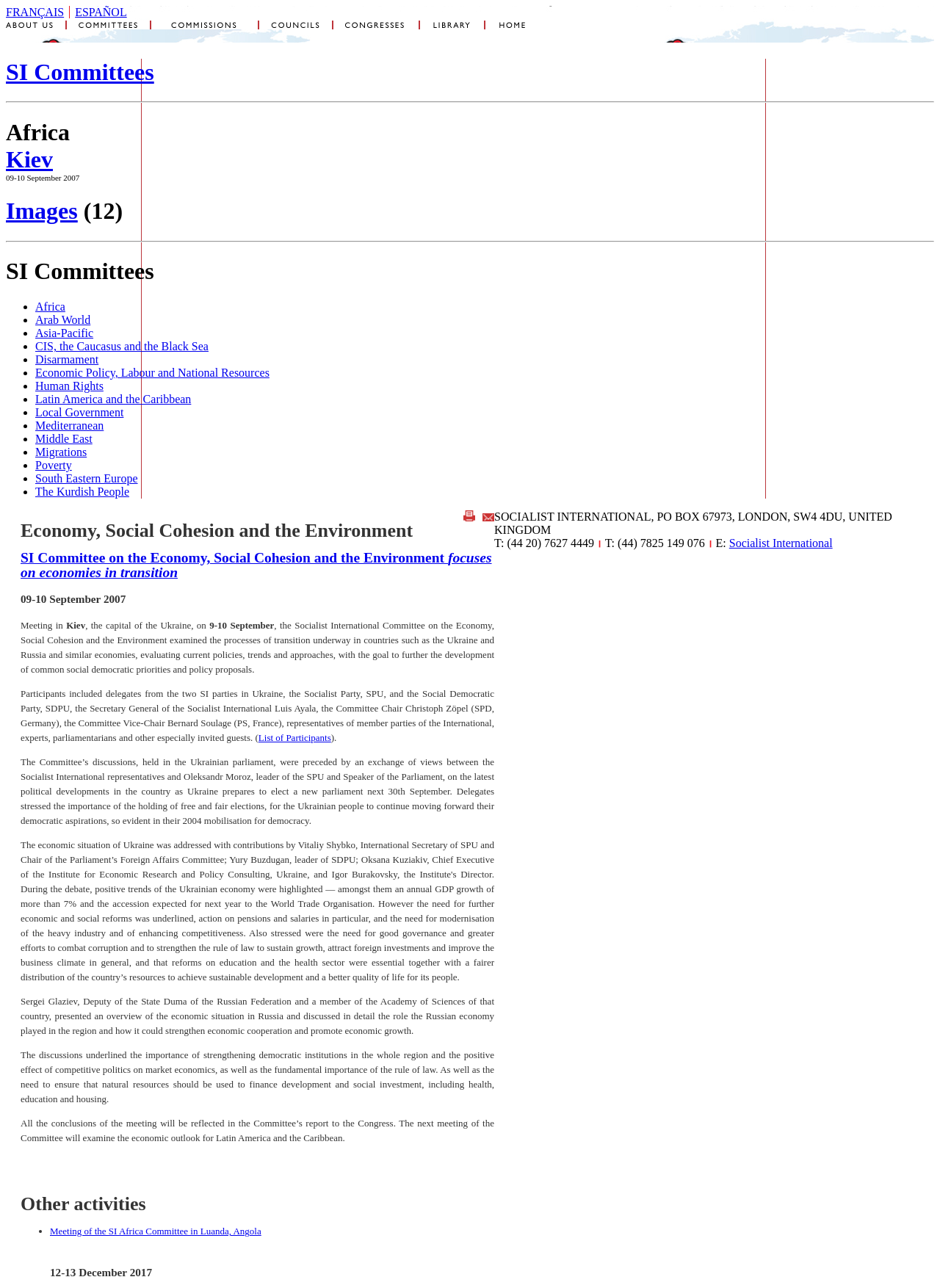Please give a concise answer to this question using a single word or phrase: 
What is the language of the link at the top left?

FRANÇAIS